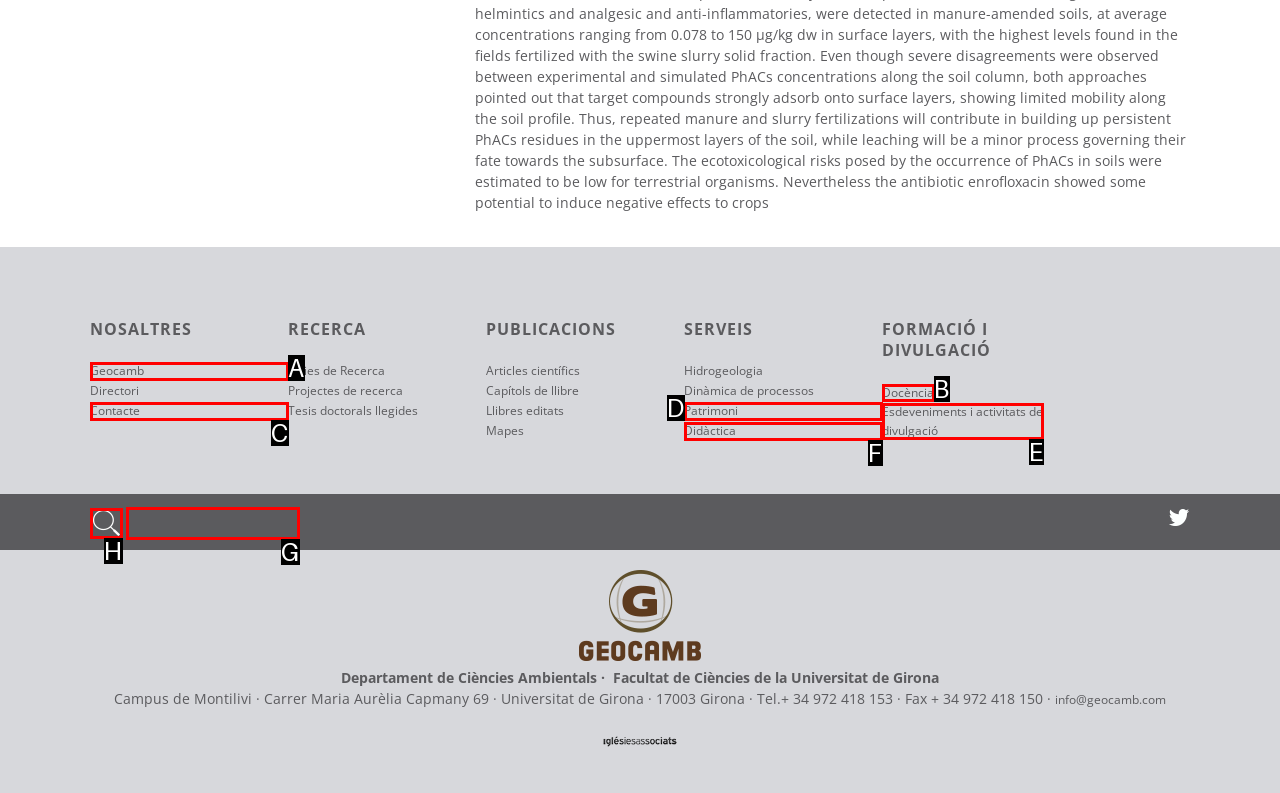Pinpoint the HTML element that fits the description: Clearance
Answer by providing the letter of the correct option.

None